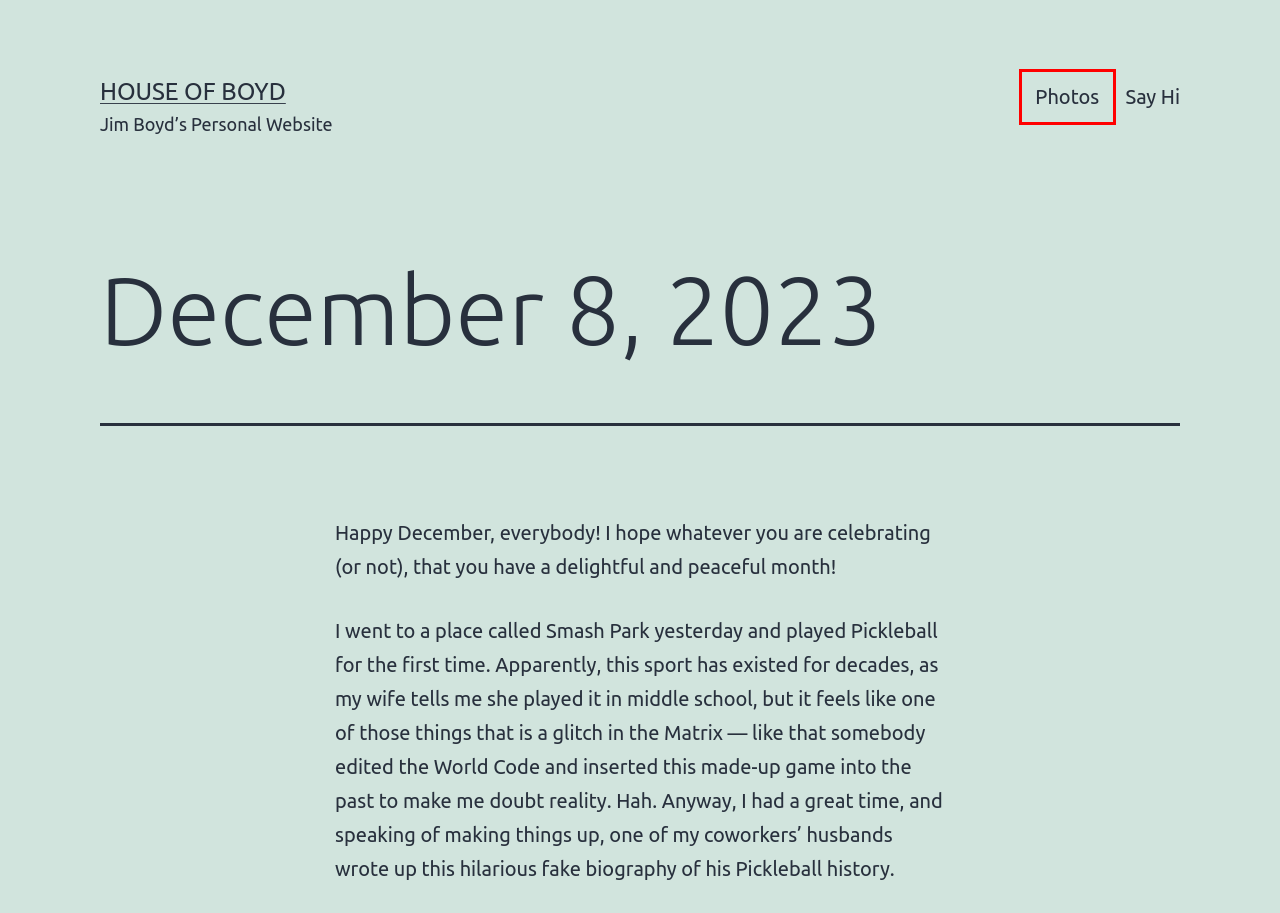You have a screenshot showing a webpage with a red bounding box around a UI element. Choose the webpage description that best matches the new page after clicking the highlighted element. Here are the options:
A. admin – House of Boyd
B. Objects in Space – House of Boyd
C. Photos – House of Boyd
D. House of Boyd – Jim Boyd’s Personal Website
E. Blog Tool, Publishing Platform, and CMS – WordPress.org
F. Maybe Time to Say Goodbye – House of Boyd
G. November 25, 2023 – House of Boyd
H. Say Hi – House of Boyd

C